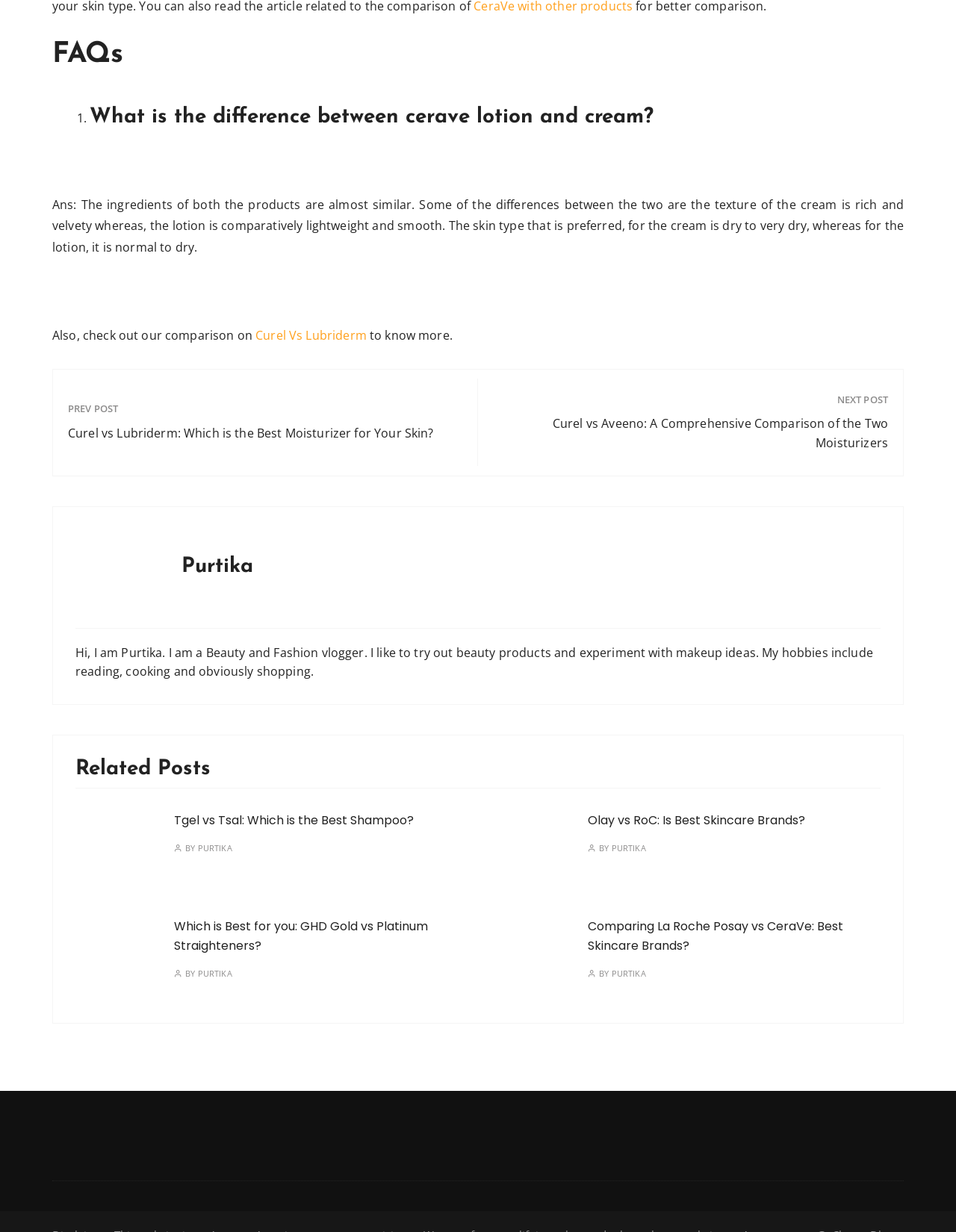What is the difference between cerave lotion and cream?
Offer a detailed and exhaustive answer to the question.

The difference between cerave lotion and cream is that the texture of the cream is rich and velvety, whereas the lotion is comparatively lightweight and smooth. Also, the skin type that is preferred for the cream is dry to very dry, whereas for the lotion, it is normal to dry.